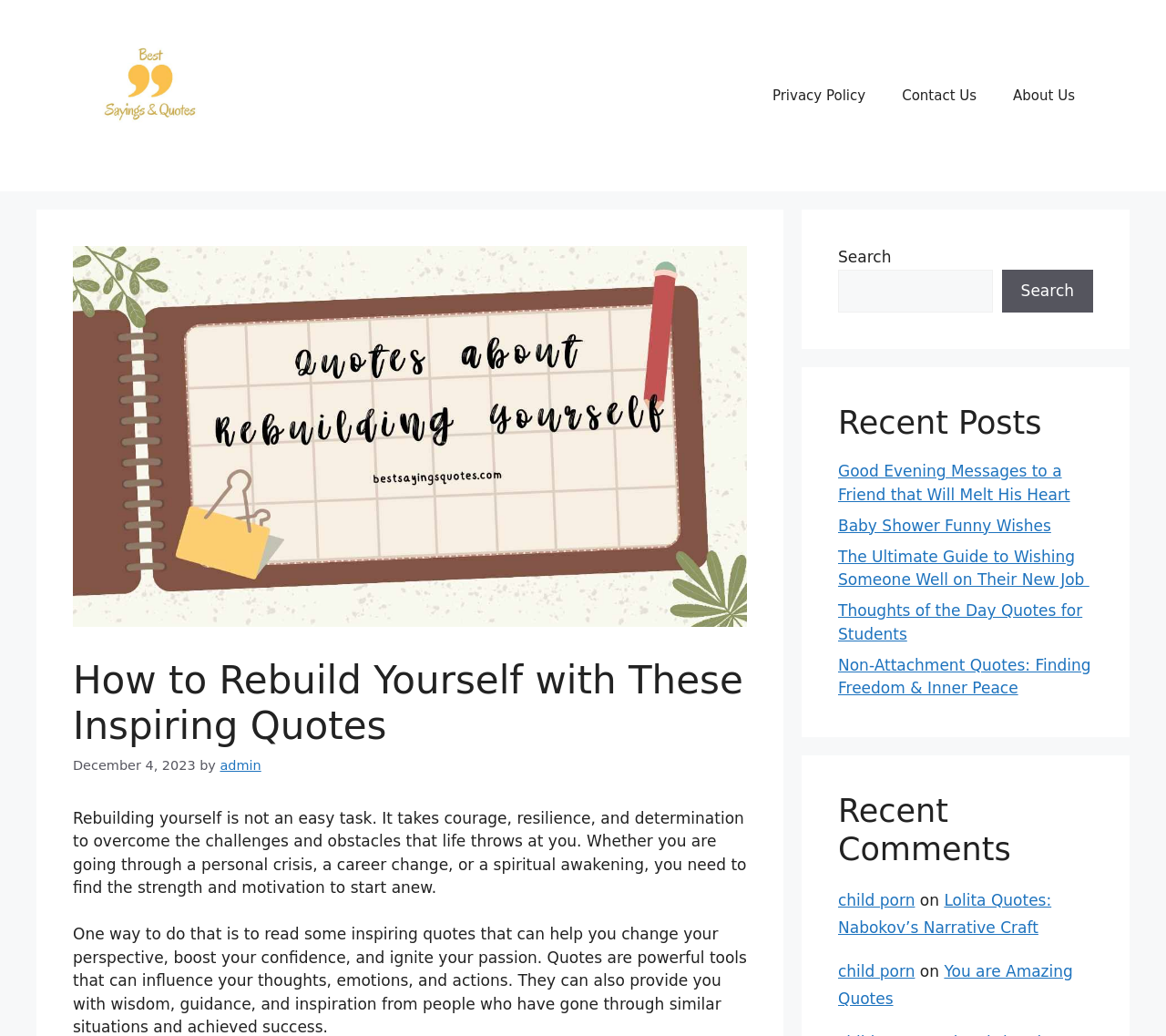Identify and provide the bounding box for the element described by: "Lolita Quotes: Nabokov’s Narrative Craft".

[0.719, 0.86, 0.902, 0.904]